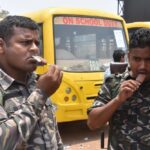What is parked behind the security personnel?
Can you offer a detailed and complete answer to this question?

The caption describes the scene behind the security personnel, mentioning that a yellow school bus stands parked, adding a vibrant backdrop to the scene.